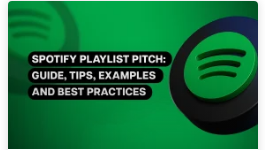Give a one-word or short phrase answer to the question: 
What type of professionals may benefit from the article?

music artists and marketers